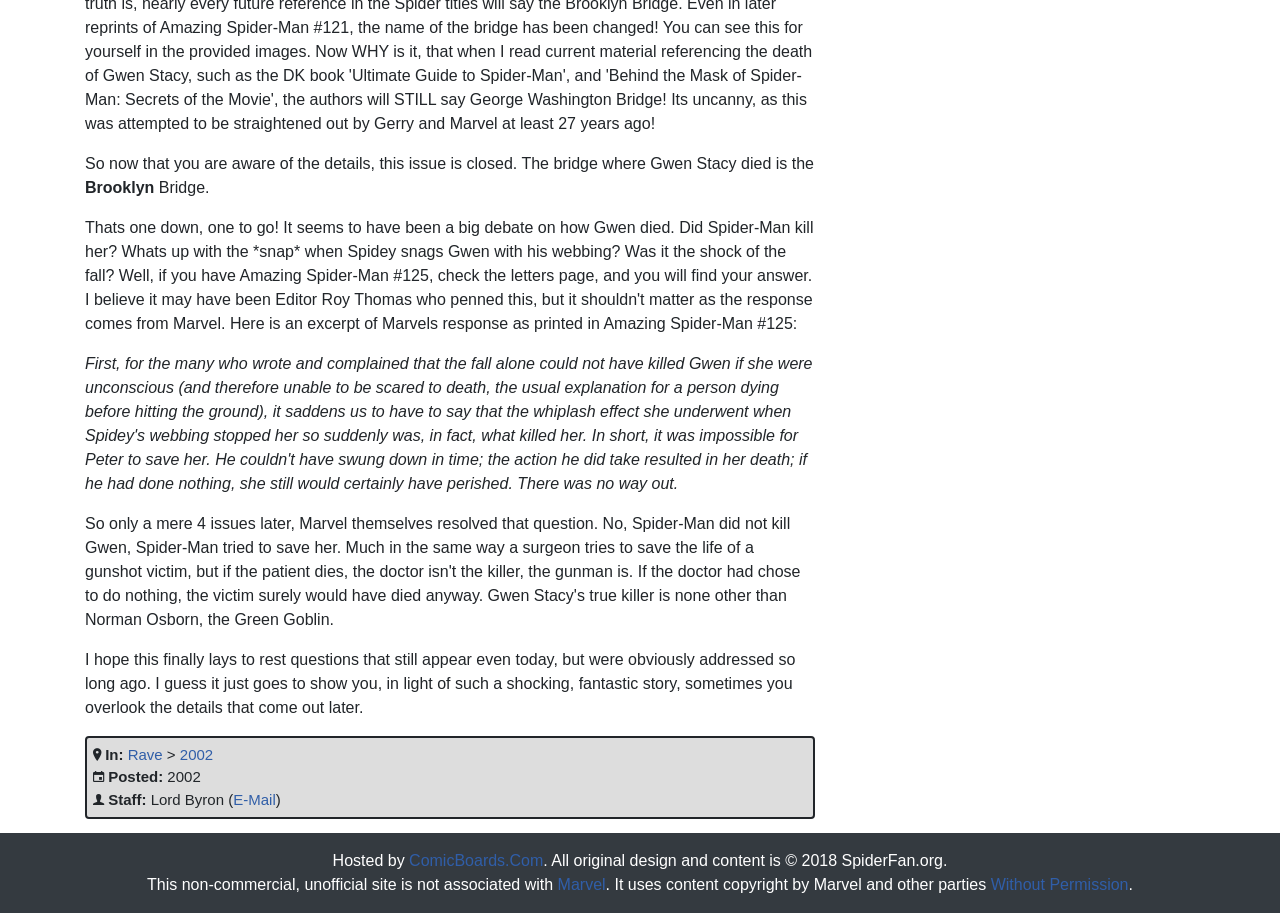Bounding box coordinates are specified in the format (top-left x, top-left y, bottom-right x, bottom-right y). All values are floating point numbers bounded between 0 and 1. Please provide the bounding box coordinate of the region this sentence describes: Without Permission

[0.774, 0.96, 0.882, 0.979]